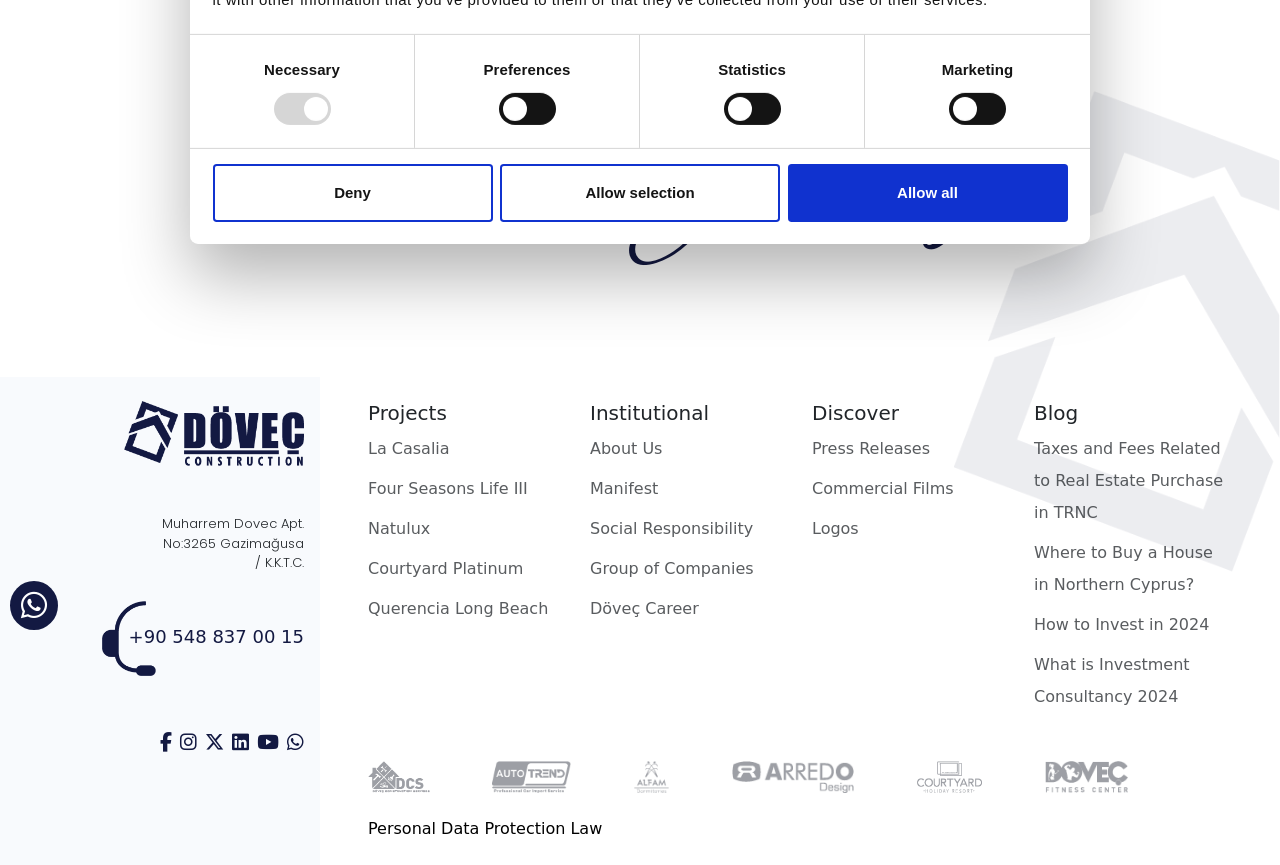Calculate the bounding box coordinates for the UI element based on the following description: "What is Investment Consultancy 2024". Ensure the coordinates are four float numbers between 0 and 1, i.e., [left, top, right, bottom].

[0.808, 0.75, 0.962, 0.824]